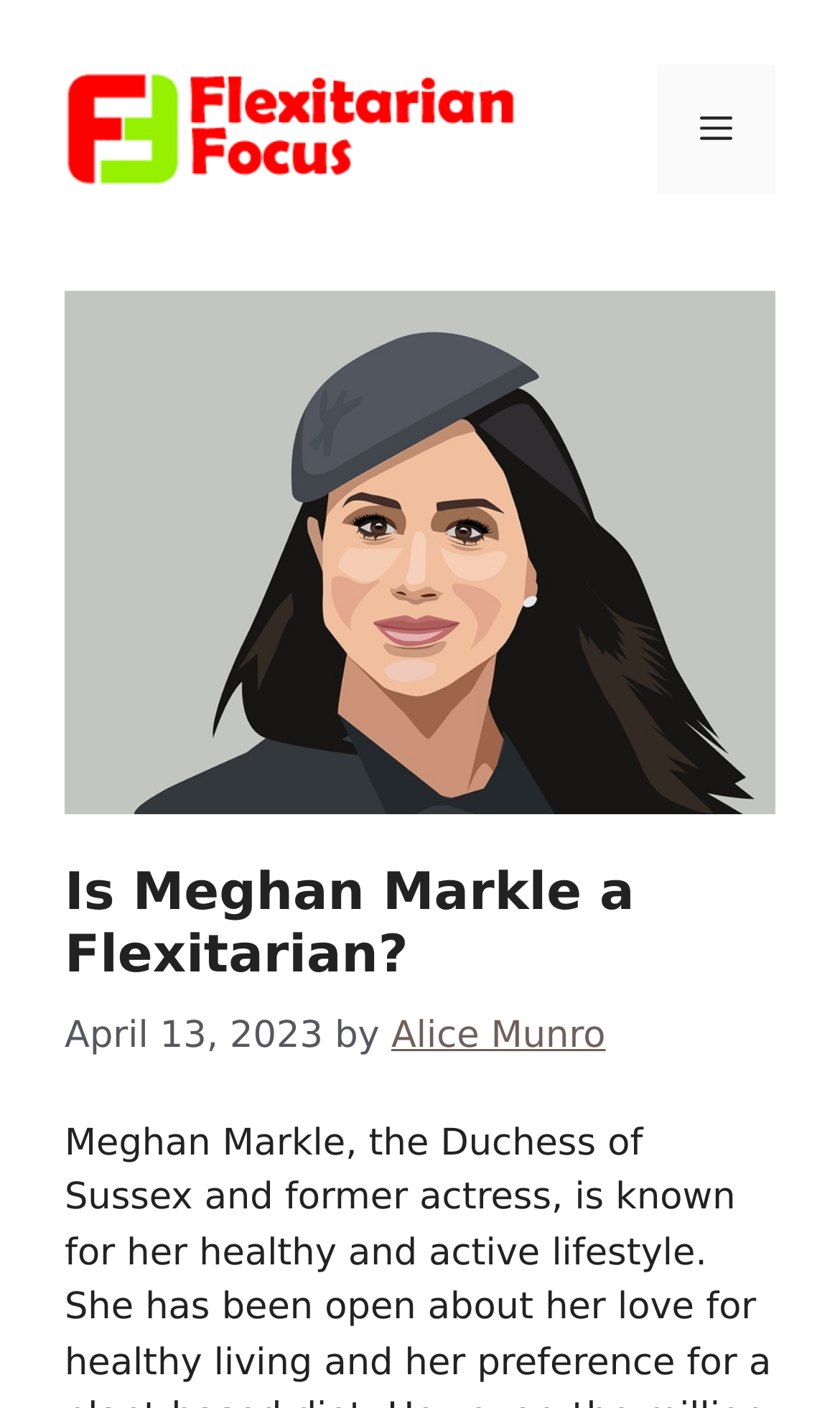When was the article published? Examine the screenshot and reply using just one word or a brief phrase.

April 13, 2023